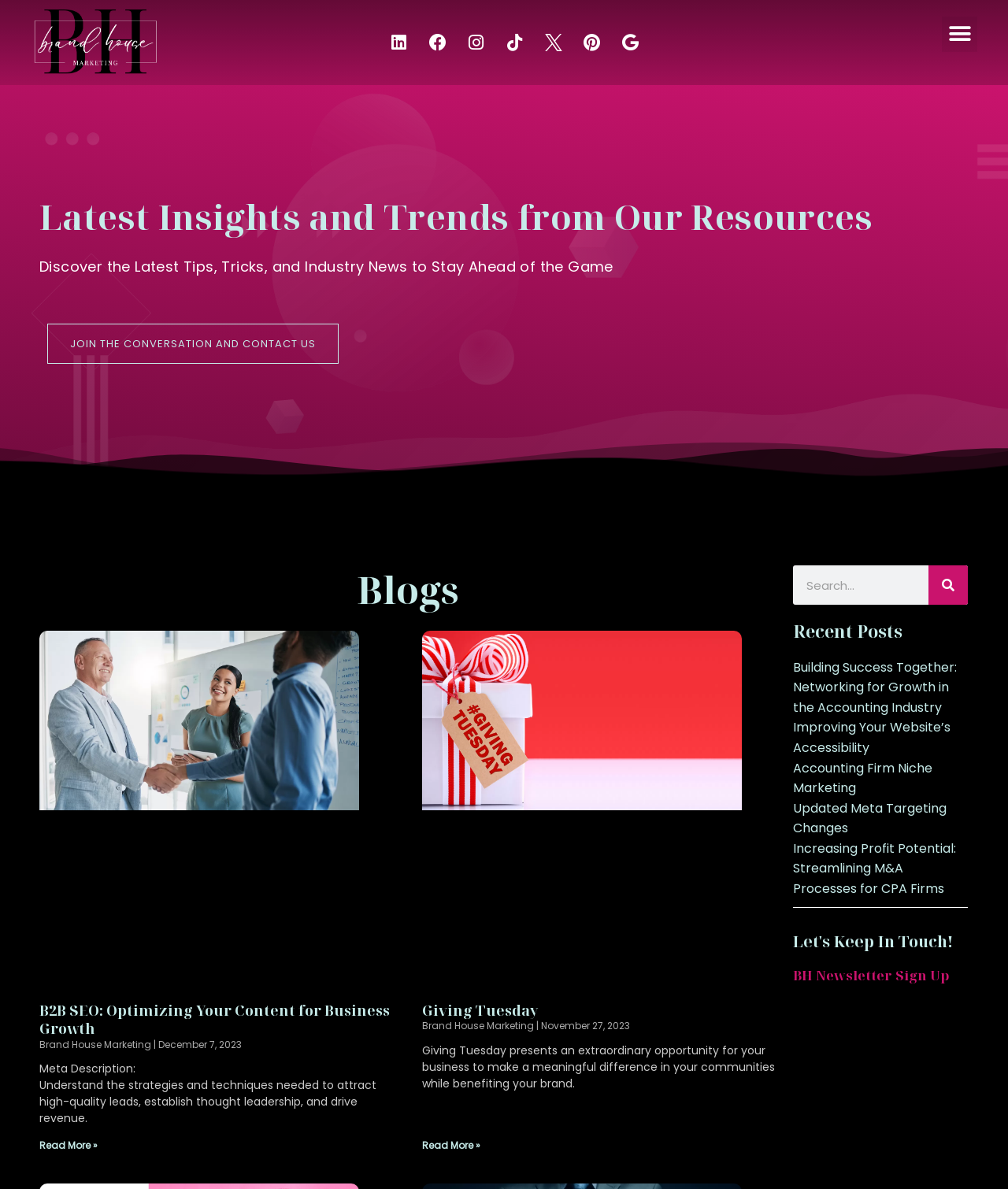What is the purpose of the search bar?
Examine the screenshot and reply with a single word or phrase.

To search resources